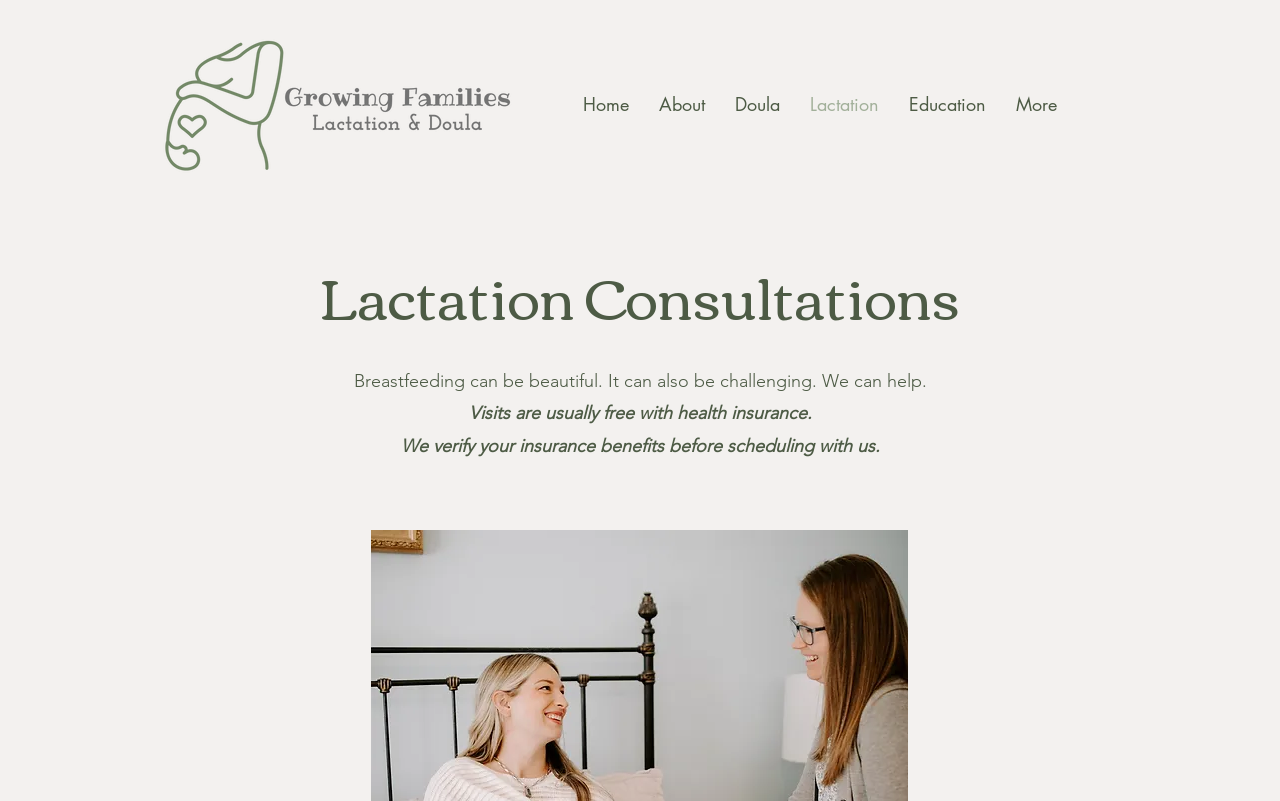What is the usual cost of lactation consultations?
Relying on the image, give a concise answer in one word or a brief phrase.

Free with health insurance